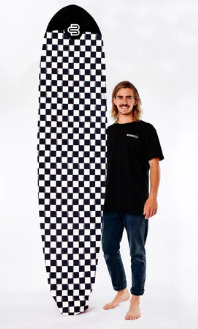Elaborate on the contents of the image in great detail.

This image features a young man standing next to a long surfboard, prominently displaying a striking black and white checkered pattern. He is dressed in a simple black t-shirt paired with blue jeans, and he stands barefoot on a neutral backdrop that enhances the visual appeal of the surfboard. The board, likely a Boardsox product, emphasizes a sleek design suitable for surfers, and the man’s confident posture suggests enthusiasm for the sport. This imagery conveys the vibrant culture of surfing, showcasing both personality and style associated with board sports.